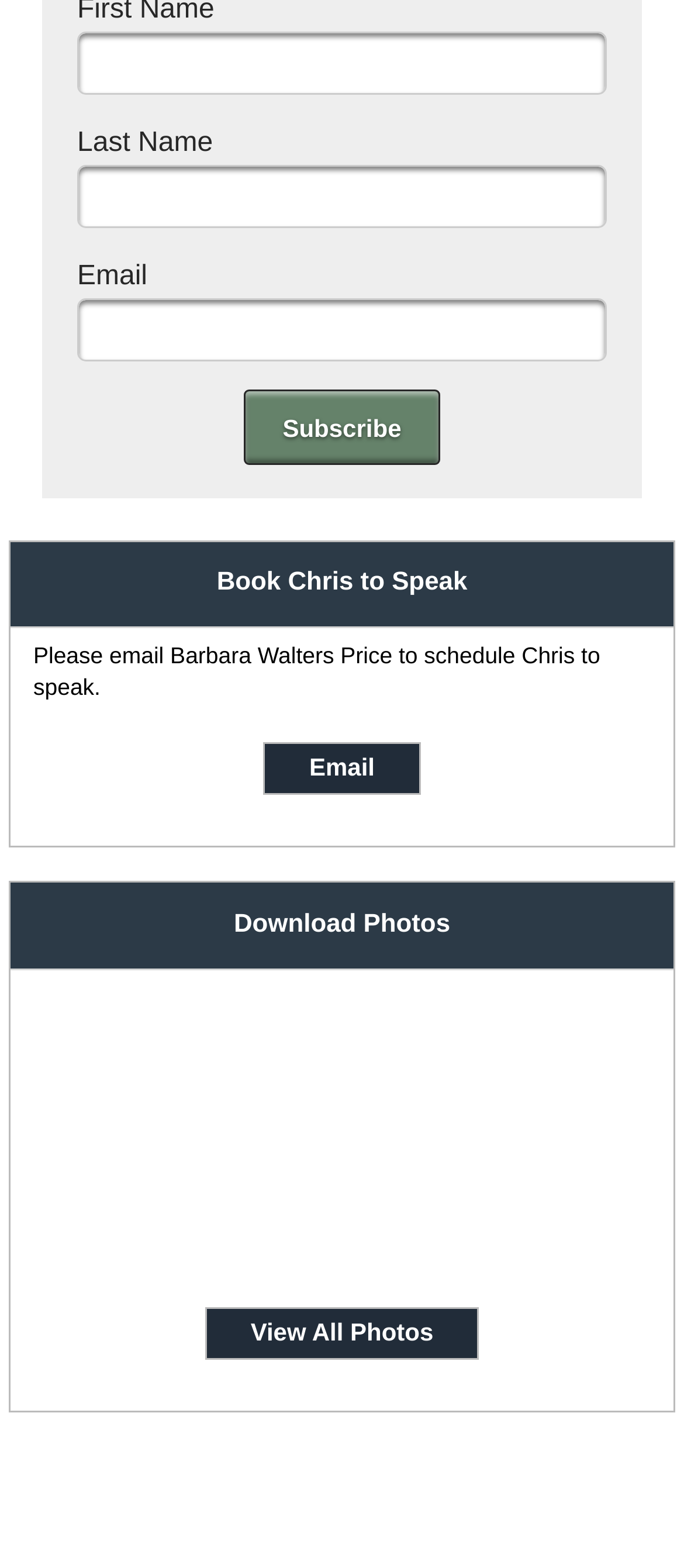Locate the bounding box coordinates of the area where you should click to accomplish the instruction: "Email Barbara Walters Price".

[0.385, 0.473, 0.615, 0.507]